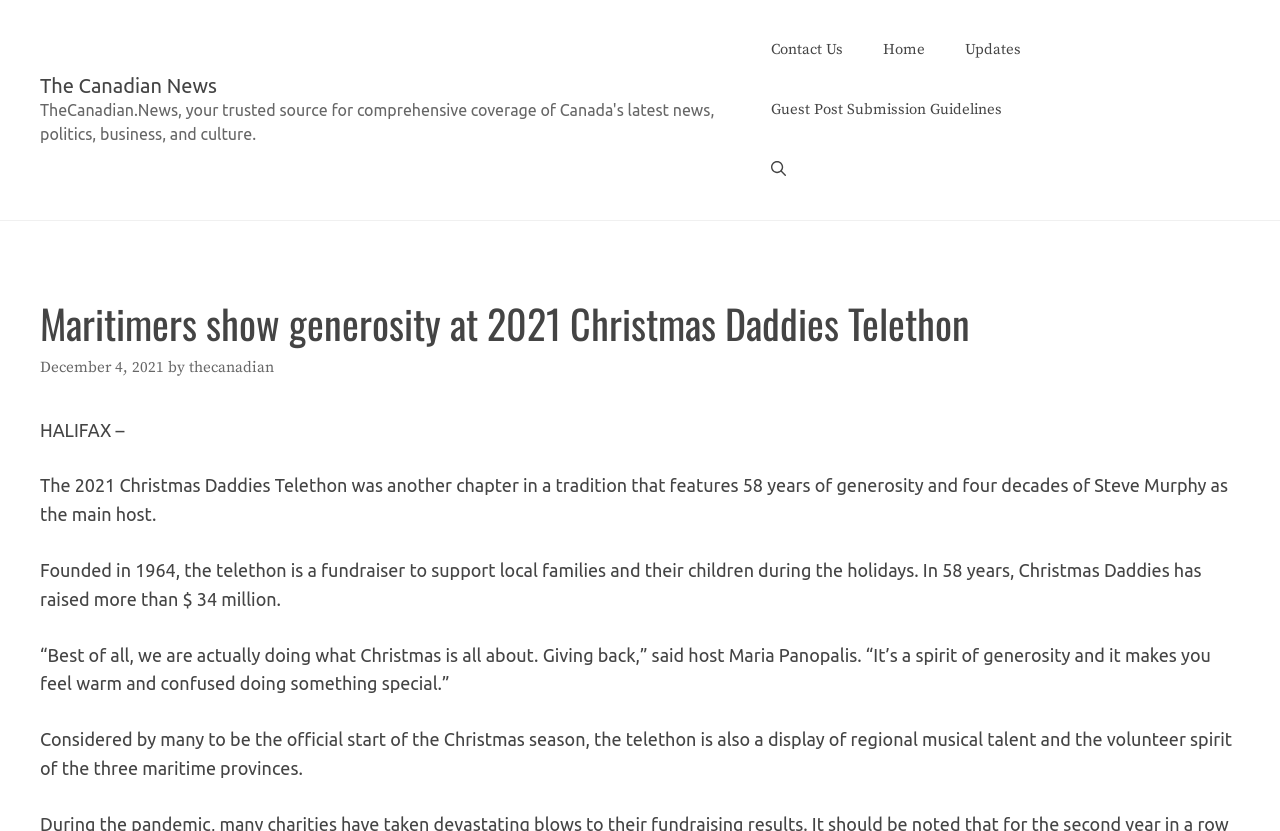Produce a meticulous description of the webpage.

The webpage is about the 2021 Christmas Daddies Telethon, a 58-year-old tradition of generosity and charity. At the top of the page, there is a banner with the site's name, "The Canadian News", and a navigation menu with links to "Contact Us", "Home", "Updates", and "Guest Post Submission Guidelines". Below the navigation menu, there is a header section with a heading that matches the title of the webpage, "Maritimers show generosity at 2021 Christmas Daddies Telethon". 

To the right of the heading, there is a time stamp indicating that the article was published on December 4, 2021. The article's author is credited as "thecanadian". The main content of the webpage is a series of paragraphs that describe the telethon's history, its purpose, and its impact. The text is divided into four paragraphs, with the first paragraph introducing the telethon and its 58-year history. The second paragraph explains the telethon's purpose, which is to support local families and their children during the holidays. The third paragraph features a quote from the host, Maria Panopalis, highlighting the spirit of generosity and giving back during the holiday season. The final paragraph describes the telethon as a display of regional musical talent and the volunteer spirit of the three maritime provinces.